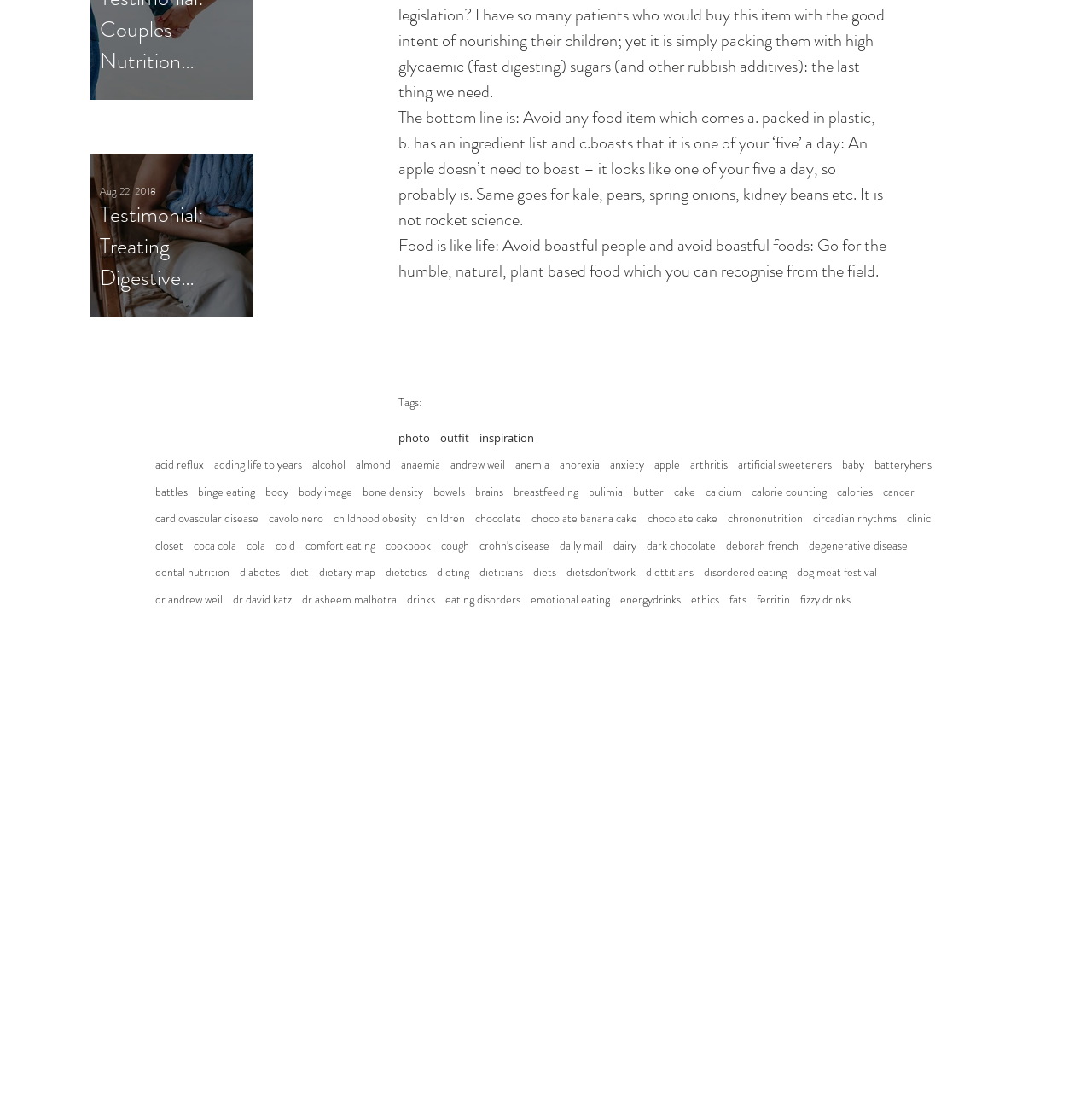Please specify the bounding box coordinates of the clickable region necessary for completing the following instruction: "Explore the link about acid reflux". The coordinates must consist of four float numbers between 0 and 1, i.e., [left, top, right, bottom].

[0.142, 0.408, 0.187, 0.423]